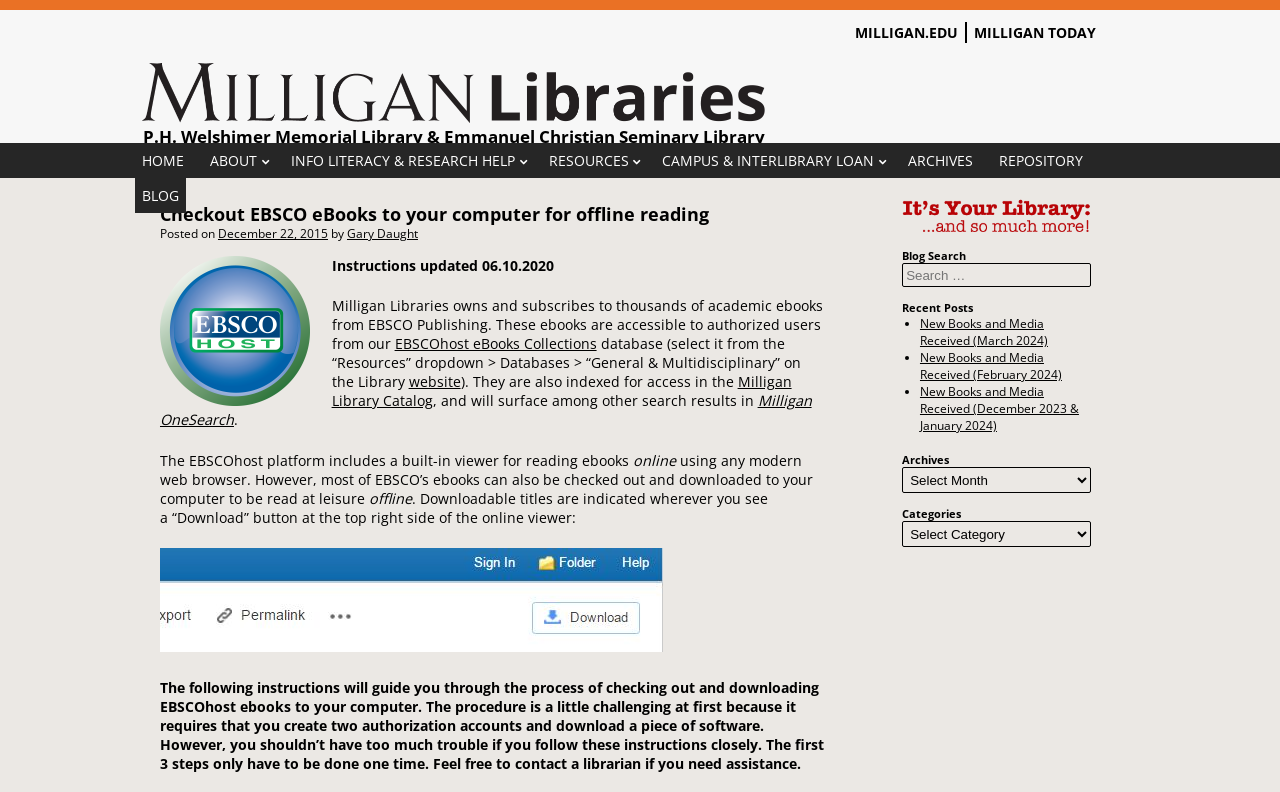Offer a detailed account of what is visible on the webpage.

The webpage is about checking out EBSCO eBooks to a computer for offline reading, provided by Milligan Libraries. At the top, there is a menu with links to various sections, including "HOME", "ABOUT", "INFO LITERACY & RESEARCH HELP", "RESOURCES", "CAMPUS & INTERLIBRARY LOAN", "ARCHIVES", and "REPOSITORY". Below the menu, there is a heading "Milligan" with a link to the Milligan website and an image of the Milligan logo.

On the left side, there is a section with links to "MILLIGAN TODAY" and "MILLIGAN.EDU". Below this section, there is a heading "P.H. Welshimer Memorial Library & Emmanuel Christian Seminary Library" with a link to the library's website.

The main content of the webpage is divided into several sections. The first section has a heading "Checkout EBSCO eBooks to your computer for offline reading" and provides instructions on how to check out and download EBSCOhost eBooks to a computer. The instructions include steps to create authorization accounts and download software. There are also images and links to relevant resources, such as the EBSCOhost database and the Milligan Library Catalog.

Below the instructions, there is a section with a heading "Recent Posts" that lists three recent blog posts with links to each post. There is also a search box and a section with headings "Archives" and "Categories" that provide access to archived blog posts and categories.

At the bottom of the webpage, there is an image with the text "It's your library and so much more!" and a section with links to the library's blog and repository.